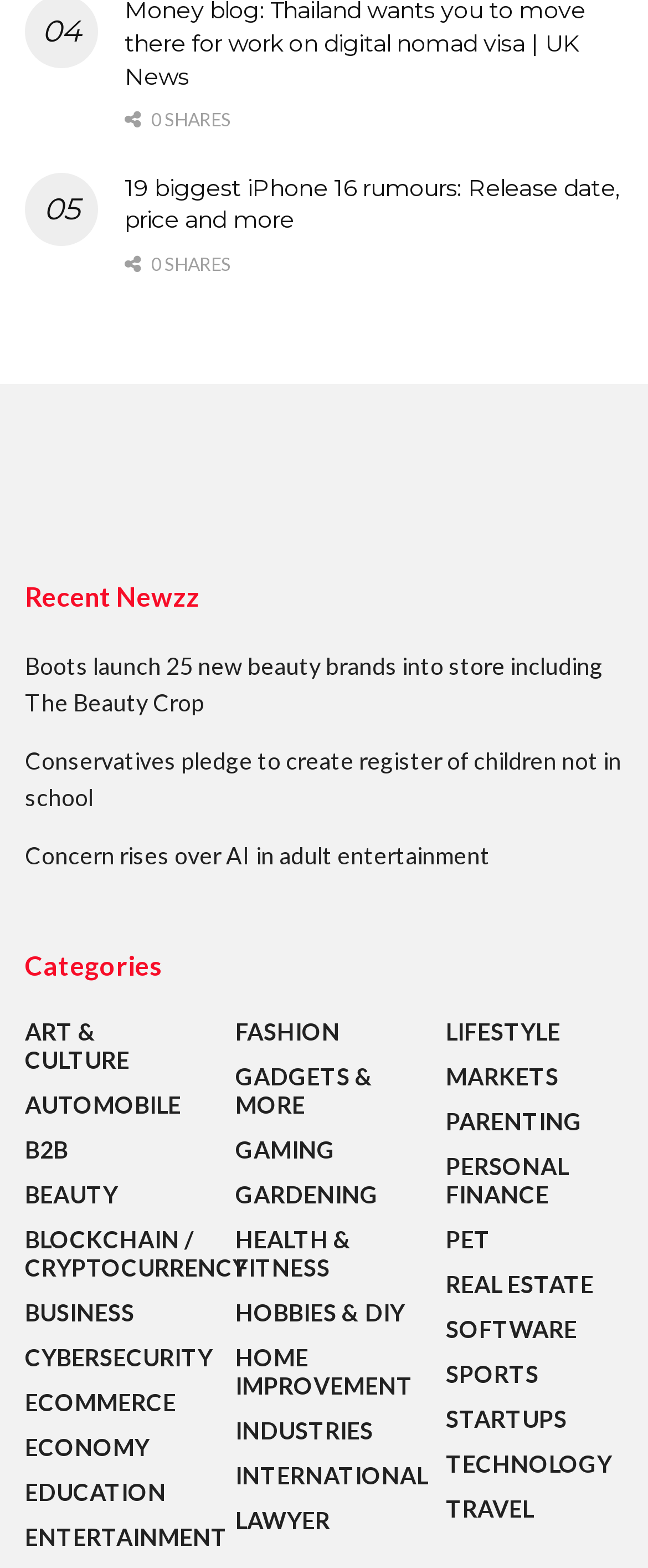Find the bounding box coordinates of the element to click in order to complete this instruction: "Explore the 'ART & CULTURE' category". The bounding box coordinates must be four float numbers between 0 and 1, denoted as [left, top, right, bottom].

[0.038, 0.649, 0.312, 0.685]